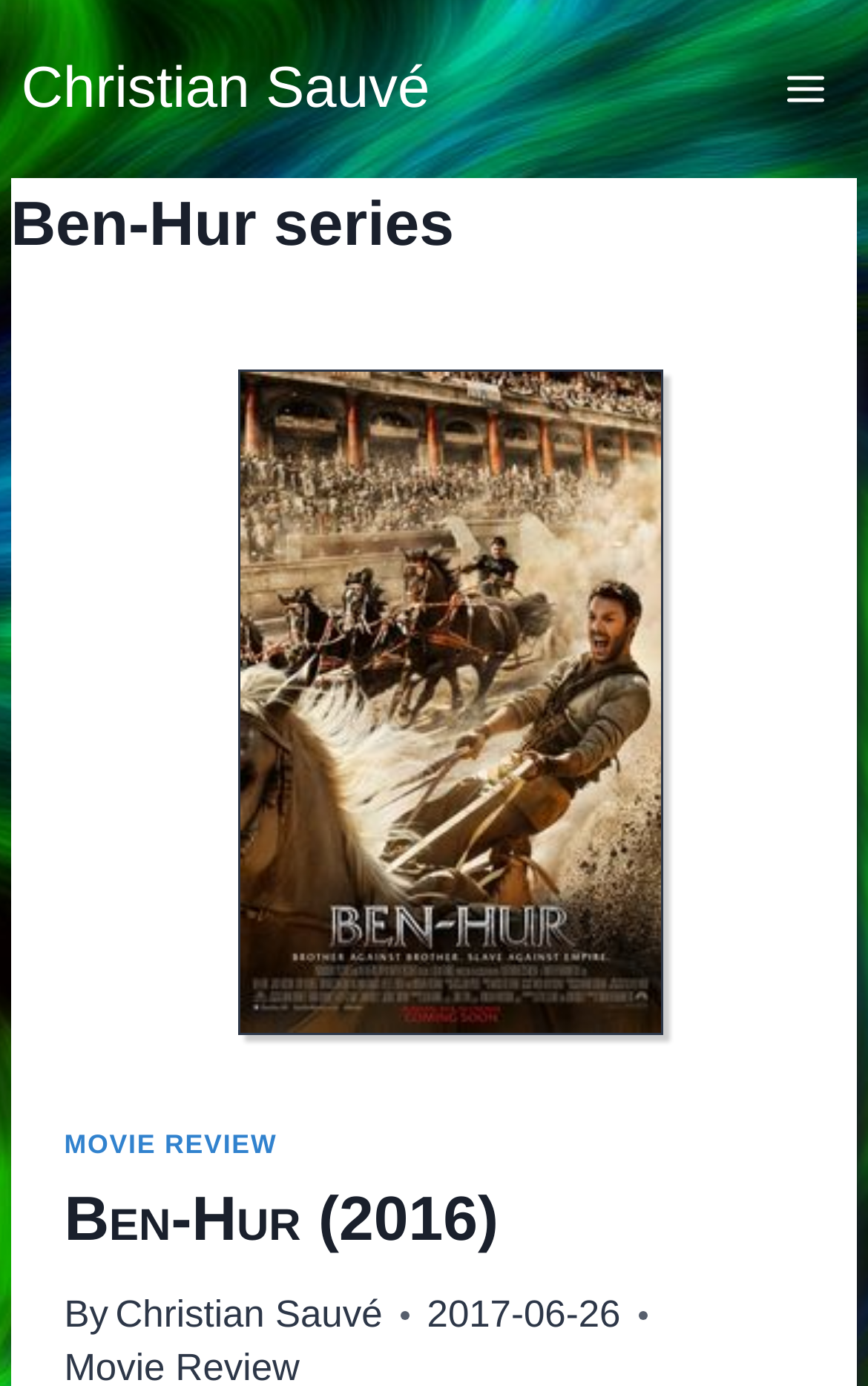What is the name of the author of the Ben-Hur series?
Please utilize the information in the image to give a detailed response to the question.

The answer can be found by looking at the top-left corner of the webpage, where the author's name 'Christian Sauvé' is mentioned as a link. Additionally, the same name is mentioned again below the image of Ben-Hur (2016) as 'By Christian Sauvé'.